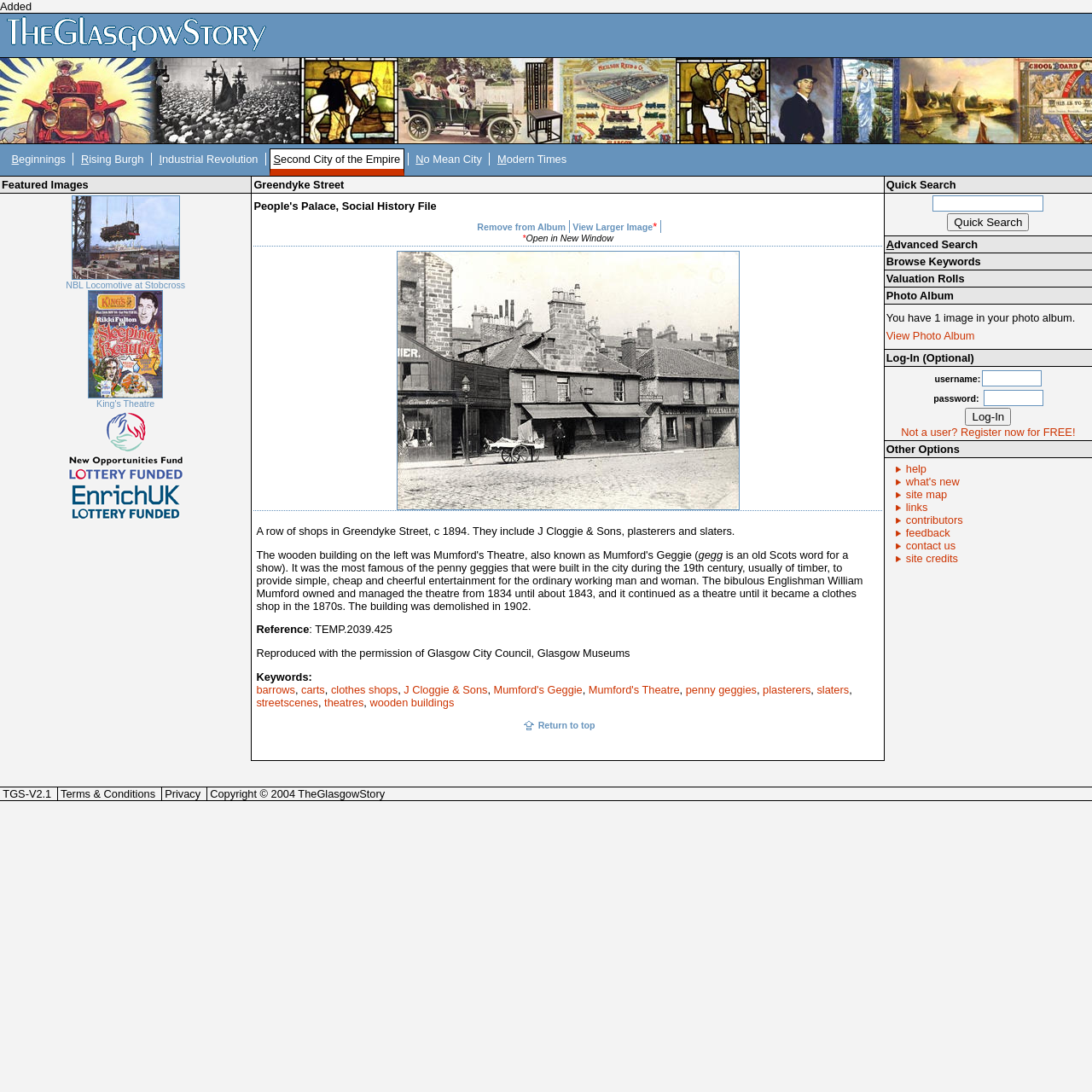Respond to the following query with just one word or a short phrase: 
How many images are in the photo album?

1